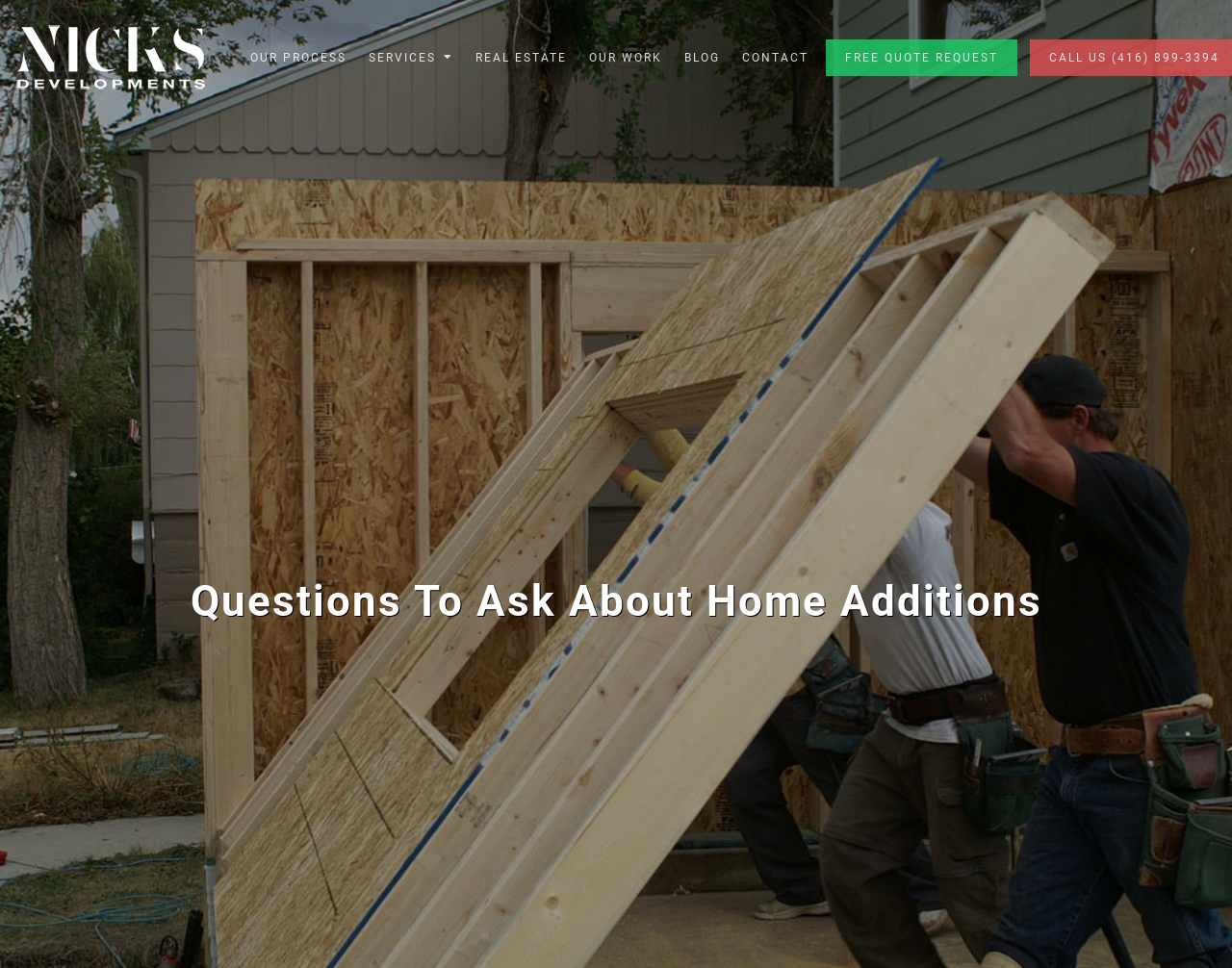What is the company name in the top-left corner?
Refer to the screenshot and respond with a concise word or phrase.

NICKS Developments